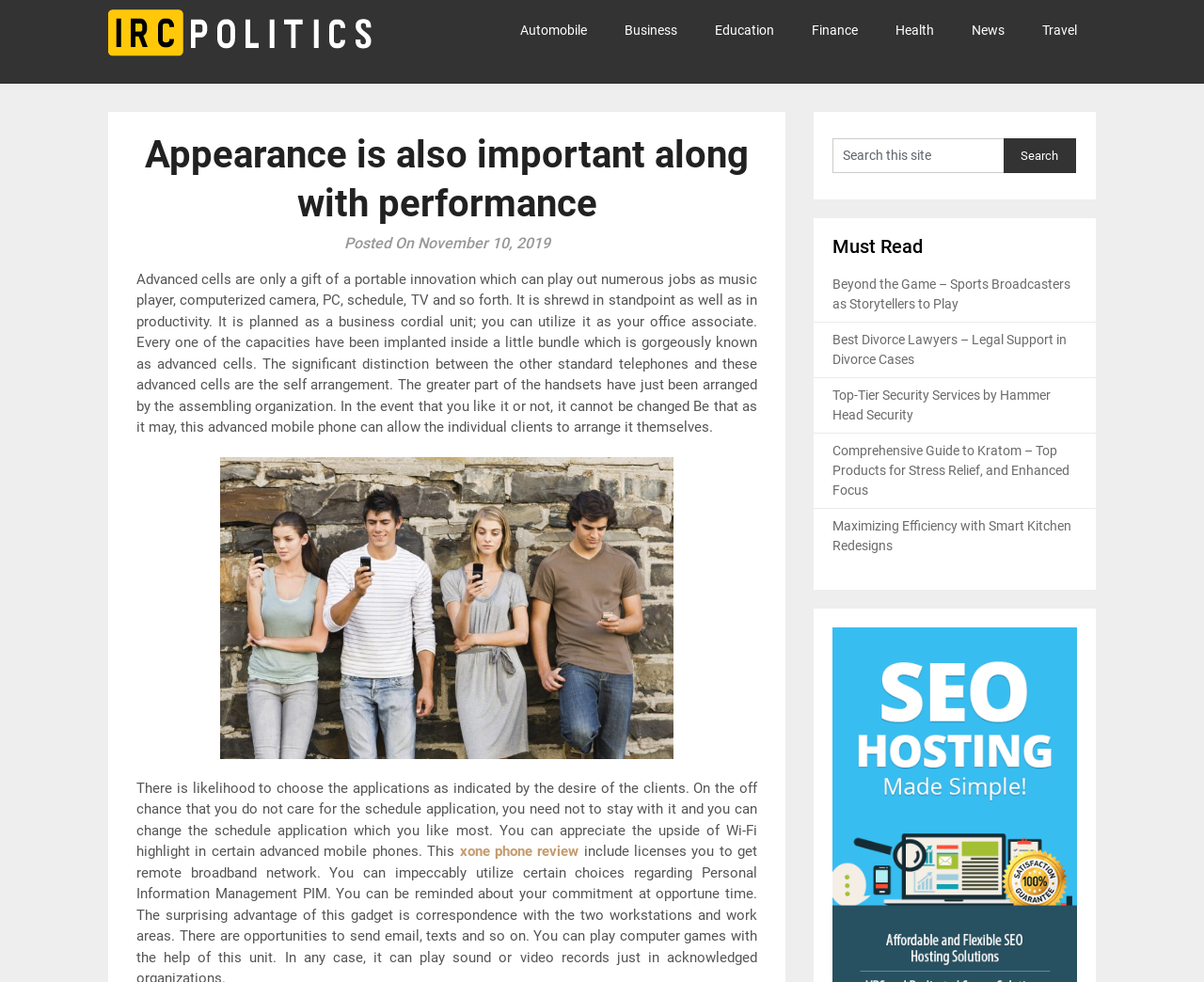Please identify the primary heading of the webpage and give its text content.

Appearance is also important along with performance